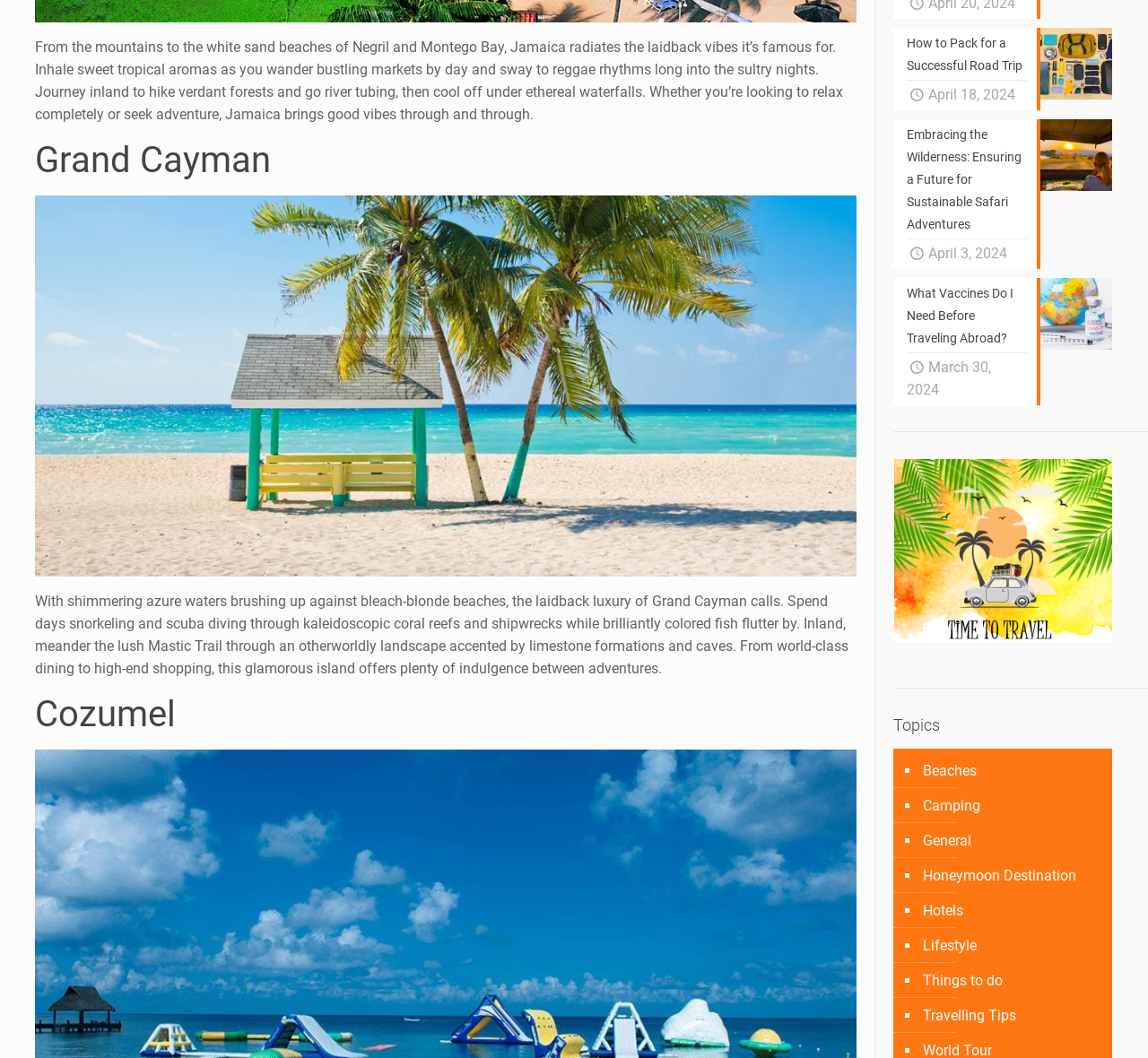Please identify the bounding box coordinates of the clickable region that I should interact with to perform the following instruction: "Read about Embracing the Wilderness: Ensuring a Future for Sustainable Safari Adventures". The coordinates should be expressed as four float numbers between 0 and 1, i.e., [left, top, right, bottom].

[0.778, 0.113, 0.969, 0.255]